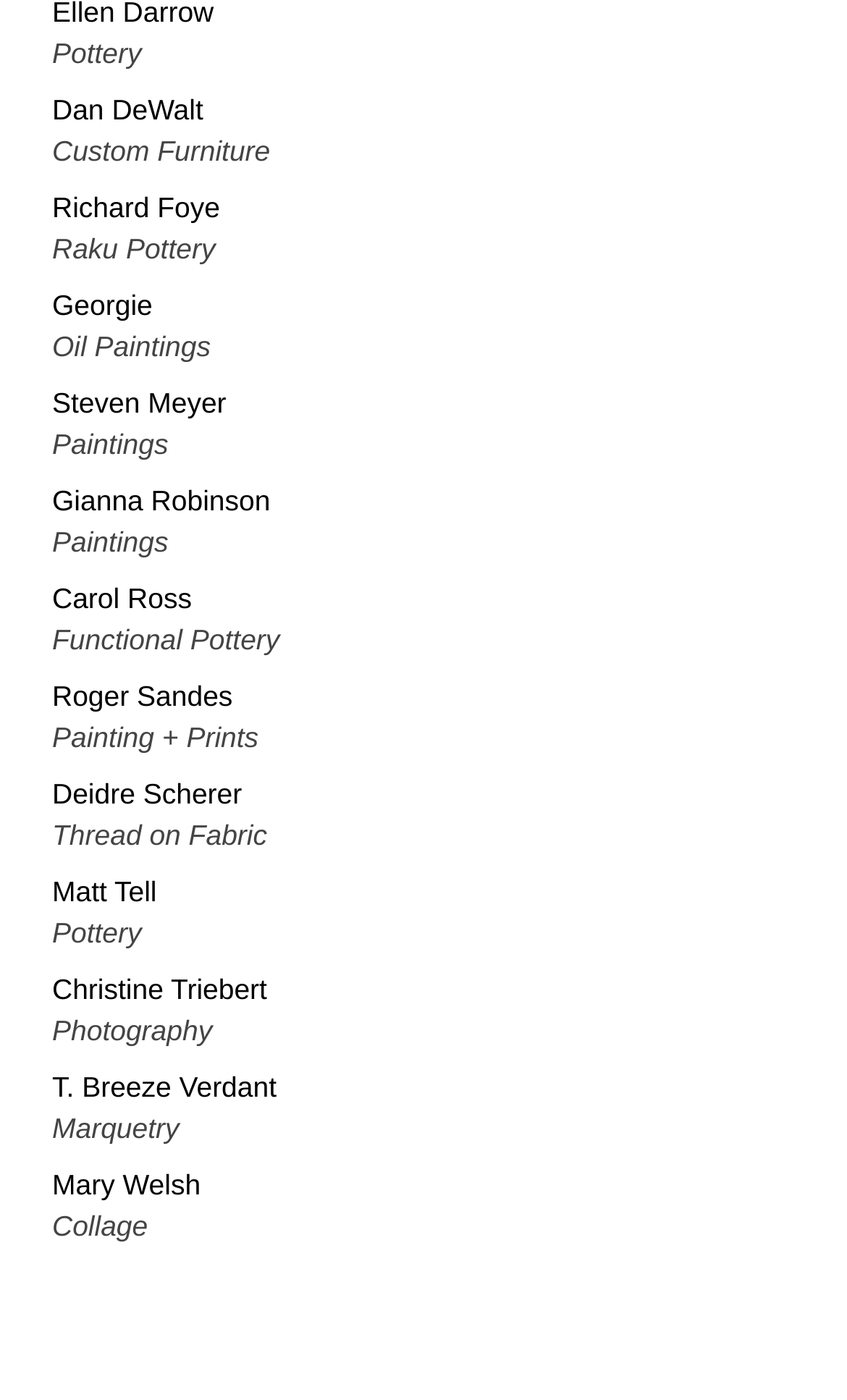What is the art type associated with Richard Foye?
Please give a detailed and elaborate explanation in response to the question.

I found the link 'Richard Foye' and the adjacent StaticText 'Raku Pottery', which suggests that Richard Foye is associated with Raku Pottery.